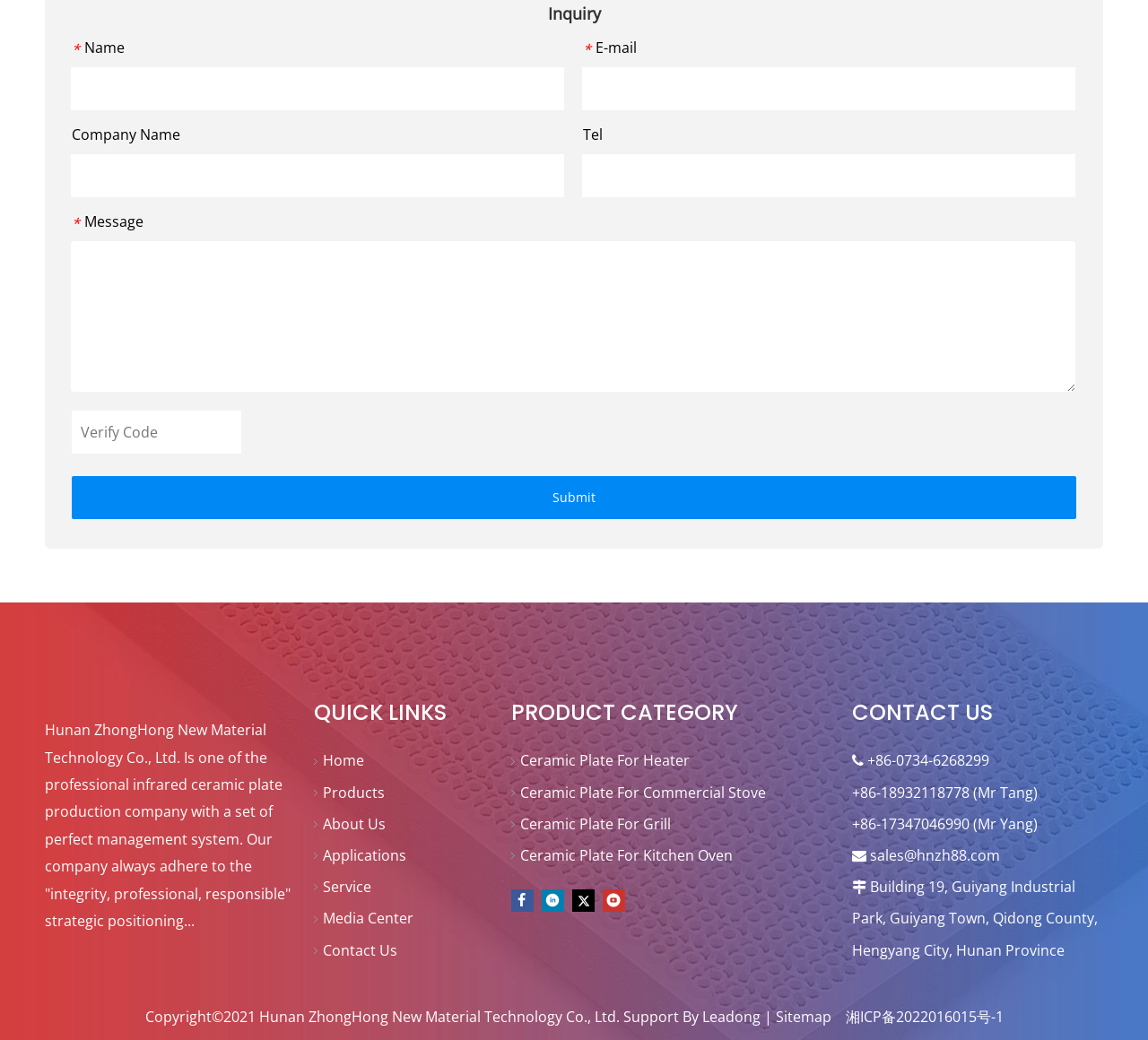Please determine the bounding box coordinates of the element's region to click in order to carry out the following instruction: "Click Verify Code". The coordinates should be four float numbers between 0 and 1, i.e., [left, top, right, bottom].

[0.218, 0.395, 0.343, 0.44]